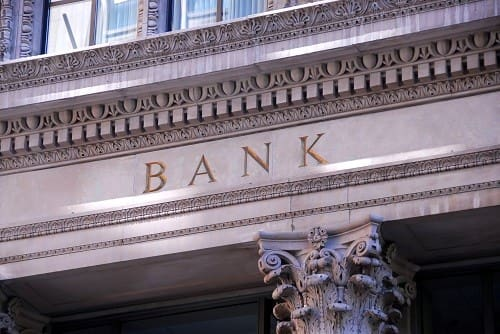Provide a brief response using a word or short phrase to this question:
What is the relationship between small businesses and large financial organizations?

Challenging